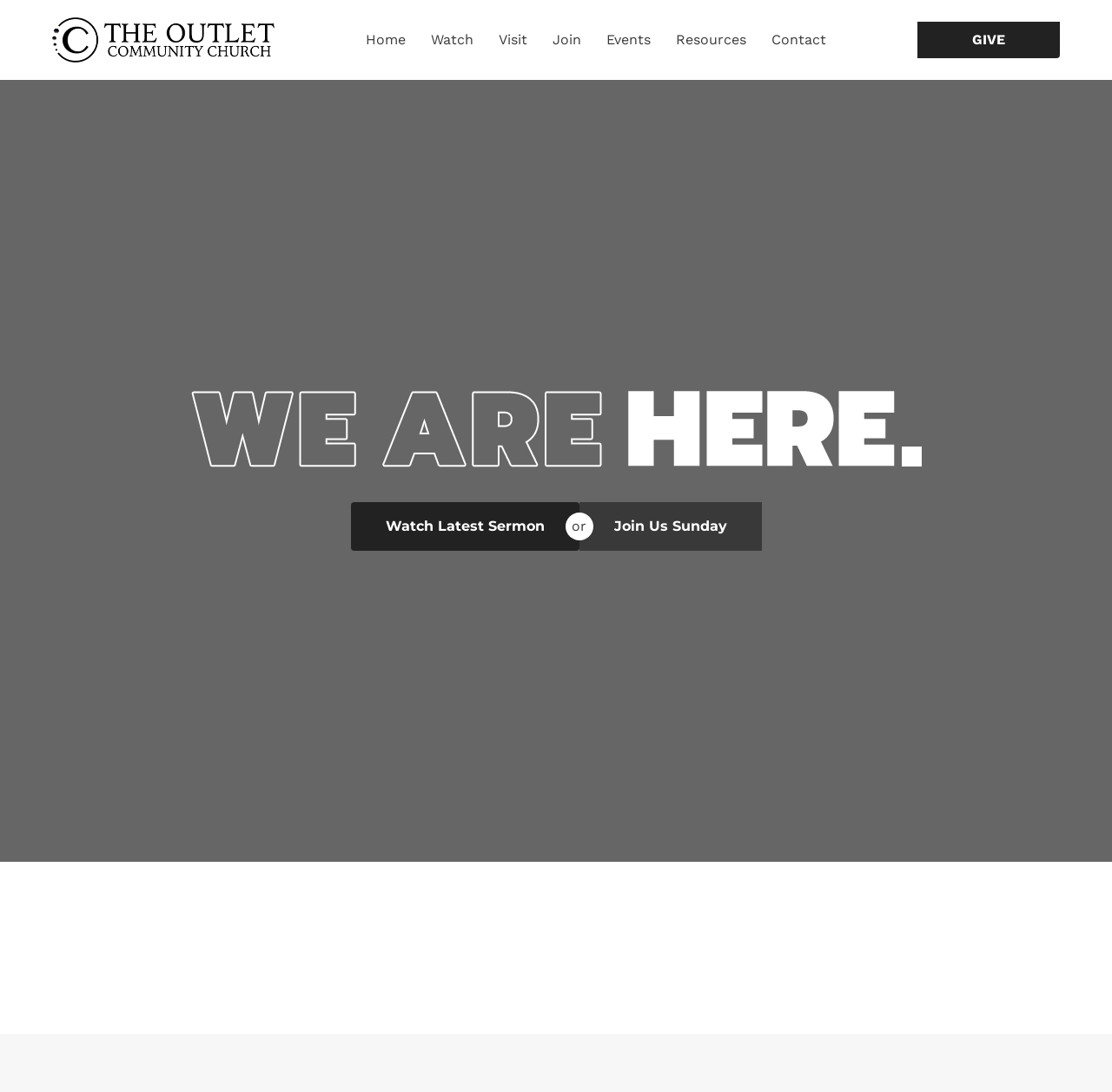Using the format (top-left x, top-left y, bottom-right x, bottom-right y), and given the element description, identify the bounding box coordinates within the screenshot: Join Us Sunday

[0.521, 0.46, 0.685, 0.504]